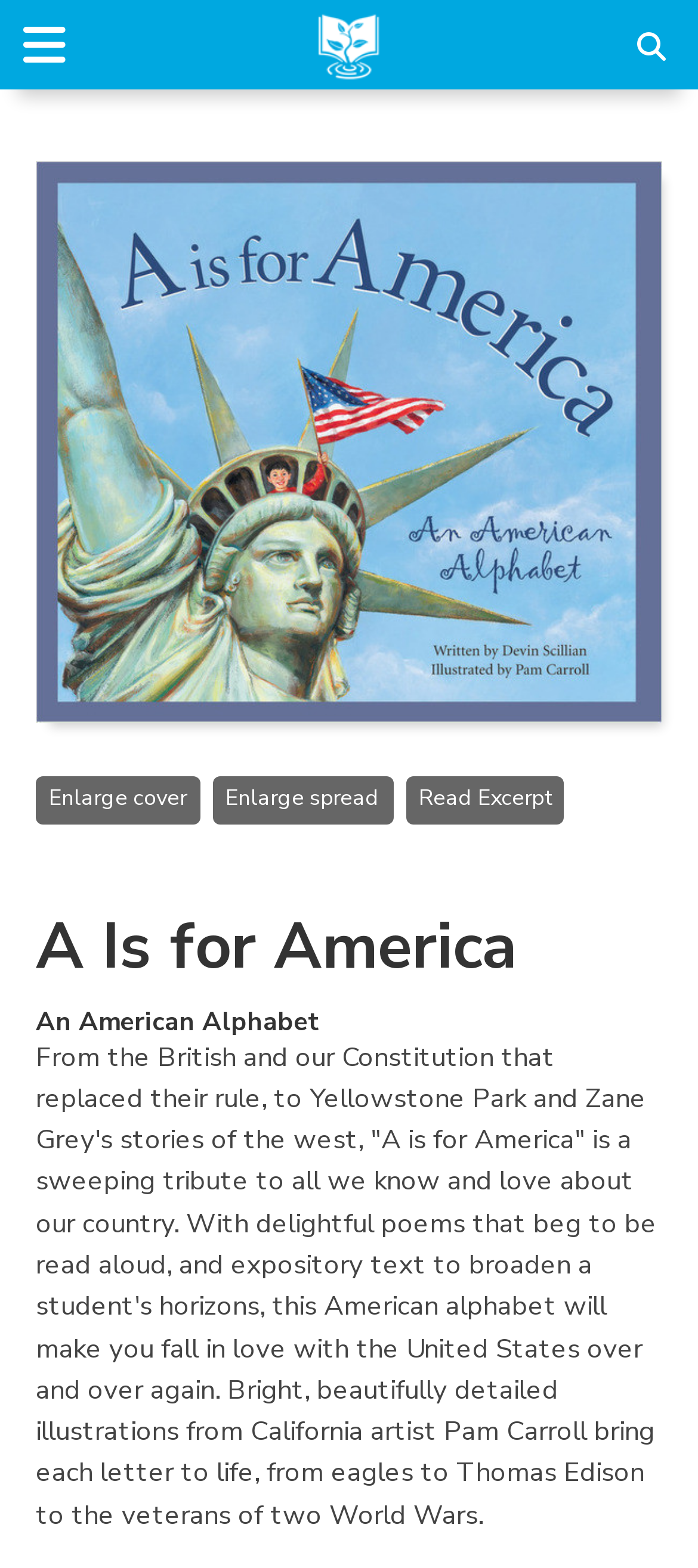Who is the illustrator of the book?
Give a one-word or short phrase answer based on the image.

Pam Carroll